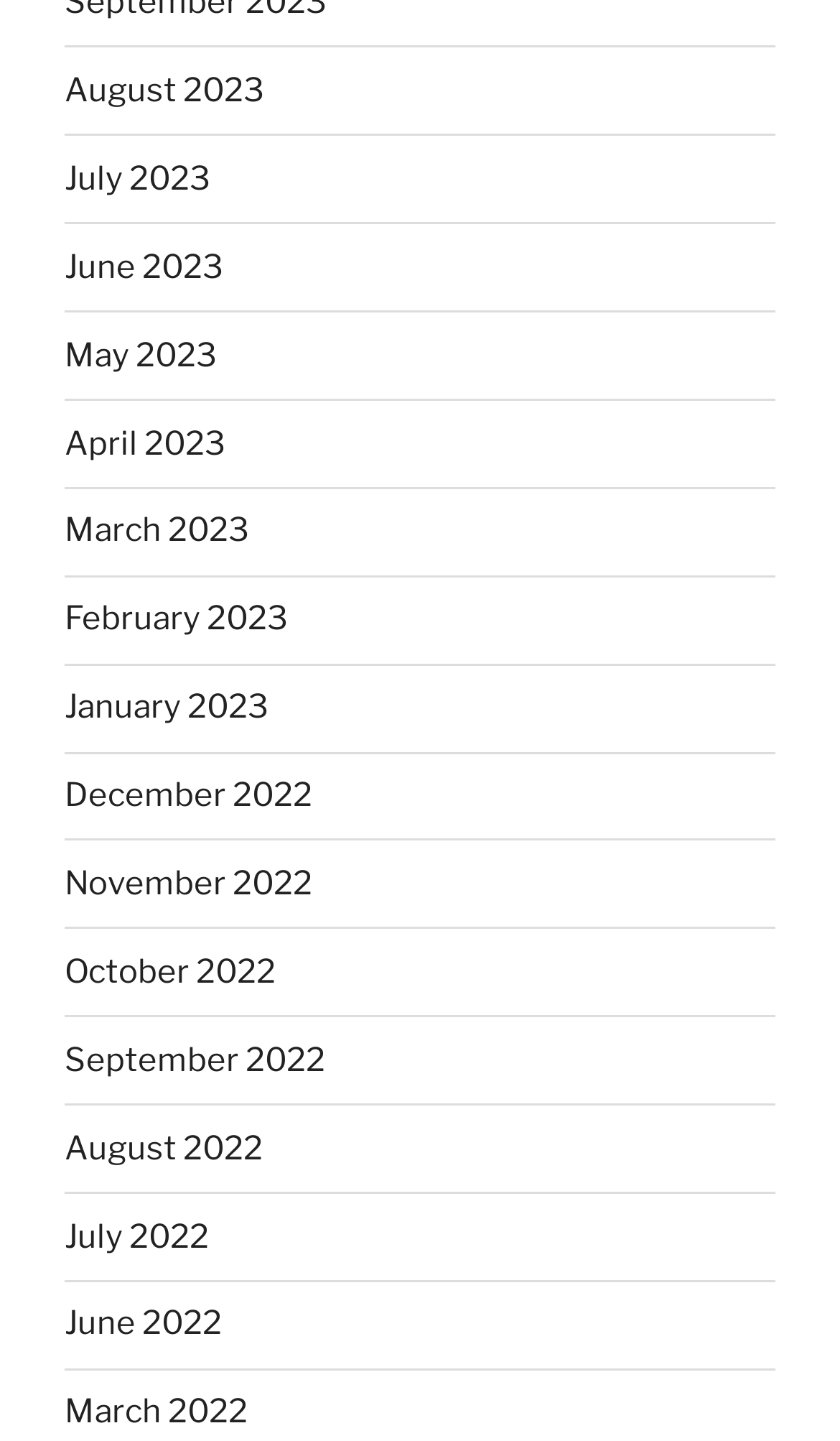How many links are above the 'June 2023' link?
Answer the question with just one word or phrase using the image.

3